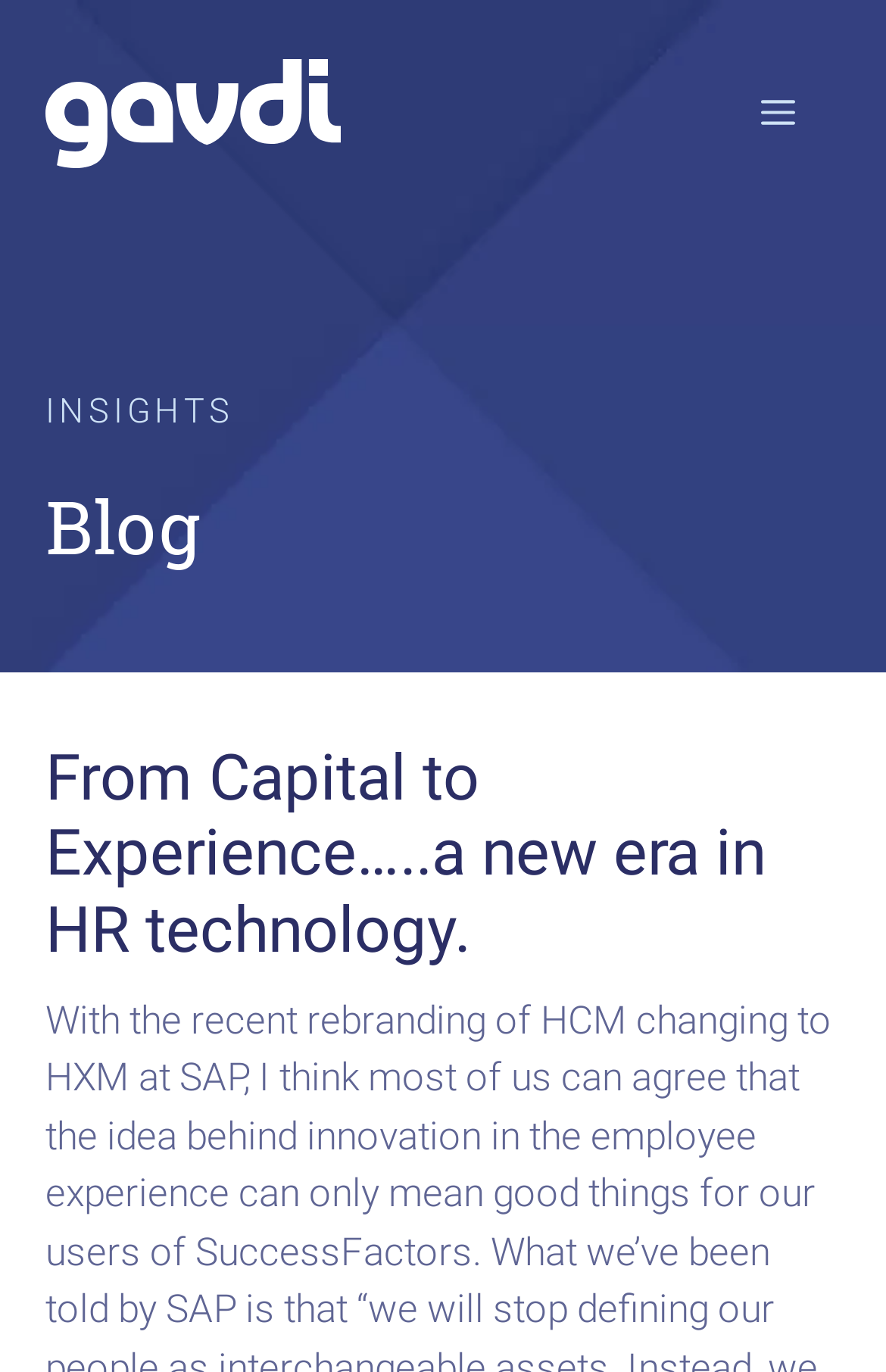Find the bounding box of the web element that fits this description: "title="Gavdi Group"".

[0.051, 0.064, 0.385, 0.097]